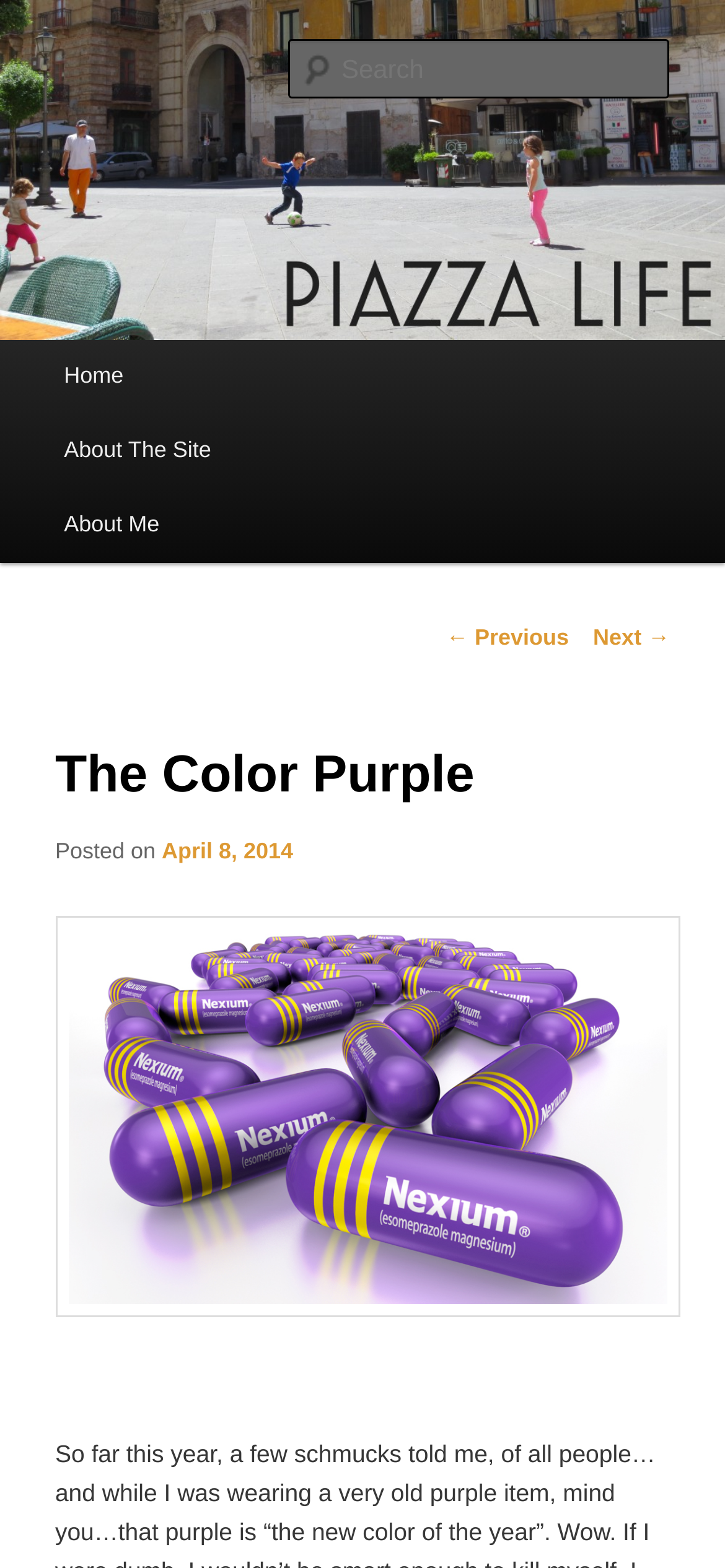Please determine the bounding box coordinates of the element to click in order to execute the following instruction: "Read the previous post". The coordinates should be four float numbers between 0 and 1, specified as [left, top, right, bottom].

[0.615, 0.398, 0.785, 0.415]